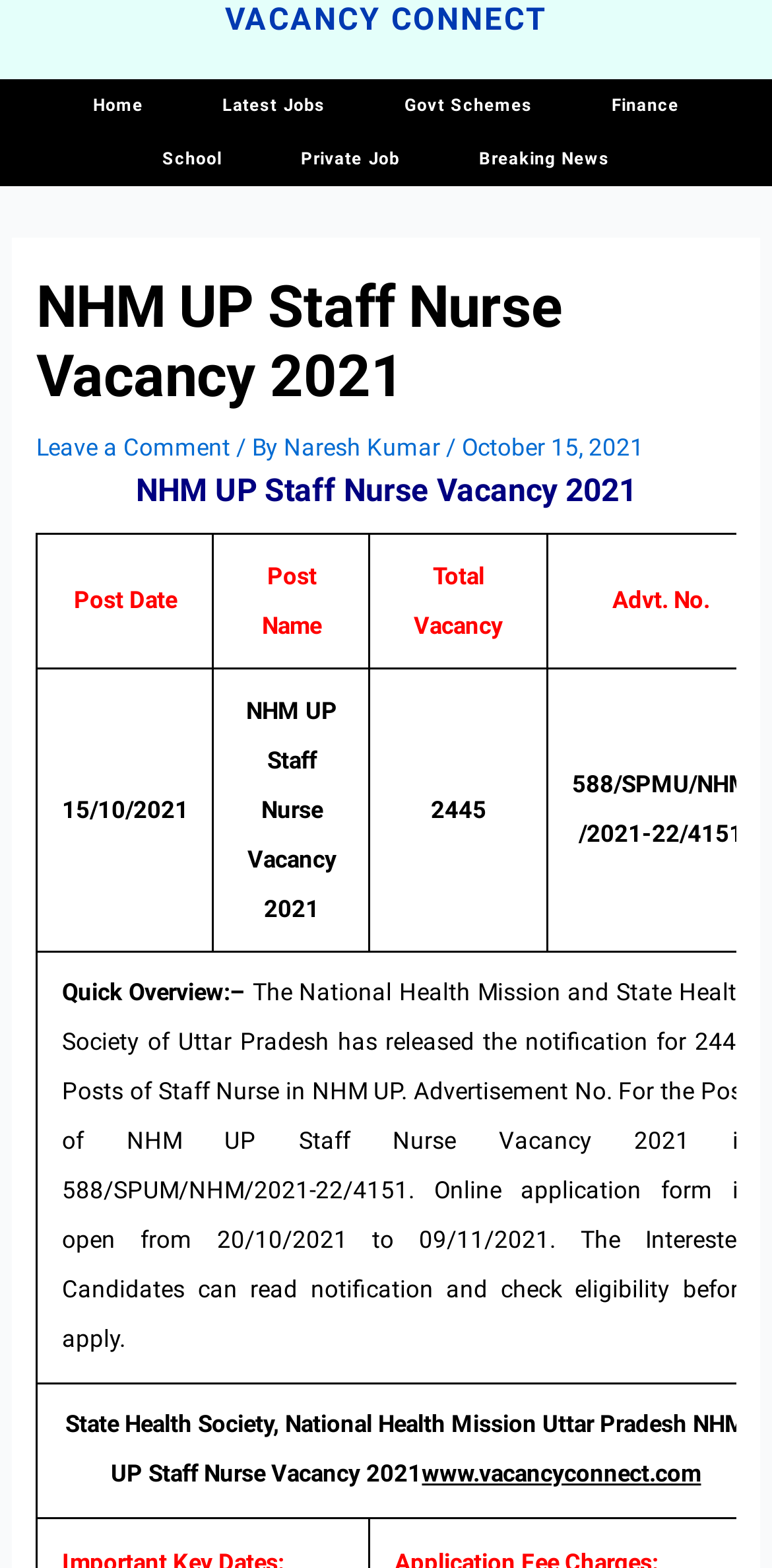Write a detailed summary of the webpage, including text, images, and layout.

The webpage is about the NHM UP Staff Nurse Vacancy 2021, released by the National Health Mission and Uttar Pradesh Government from 20/10/2021 to 09/11/2021. 

At the top of the page, there is a heading "VACANCY CONNECT" with a link to it. Below this heading, there are several links to different sections of the website, including "Home", "Latest Jobs", "Govt Schemes", "Finance", "School", "Private Job", and "Breaking News". 

The main content of the page is divided into two sections. The first section has a heading "NHM UP Staff Nurse Vacancy 2021" and includes a link to "Leave a Comment", the author's name "Naresh Kumar", and the post date "October 15, 2021". 

The second section has a grid layout with four columns: "Post Date", "Post Name", "Total Vacancy", and the corresponding values for the NHM UP Staff Nurse Vacancy 2021. The values are "15/10/2021", "NHM UP Staff Nurse Vacancy 2021", and "2445" respectively. 

At the bottom of the page, there is a link to "www.vacancyconnect.com".